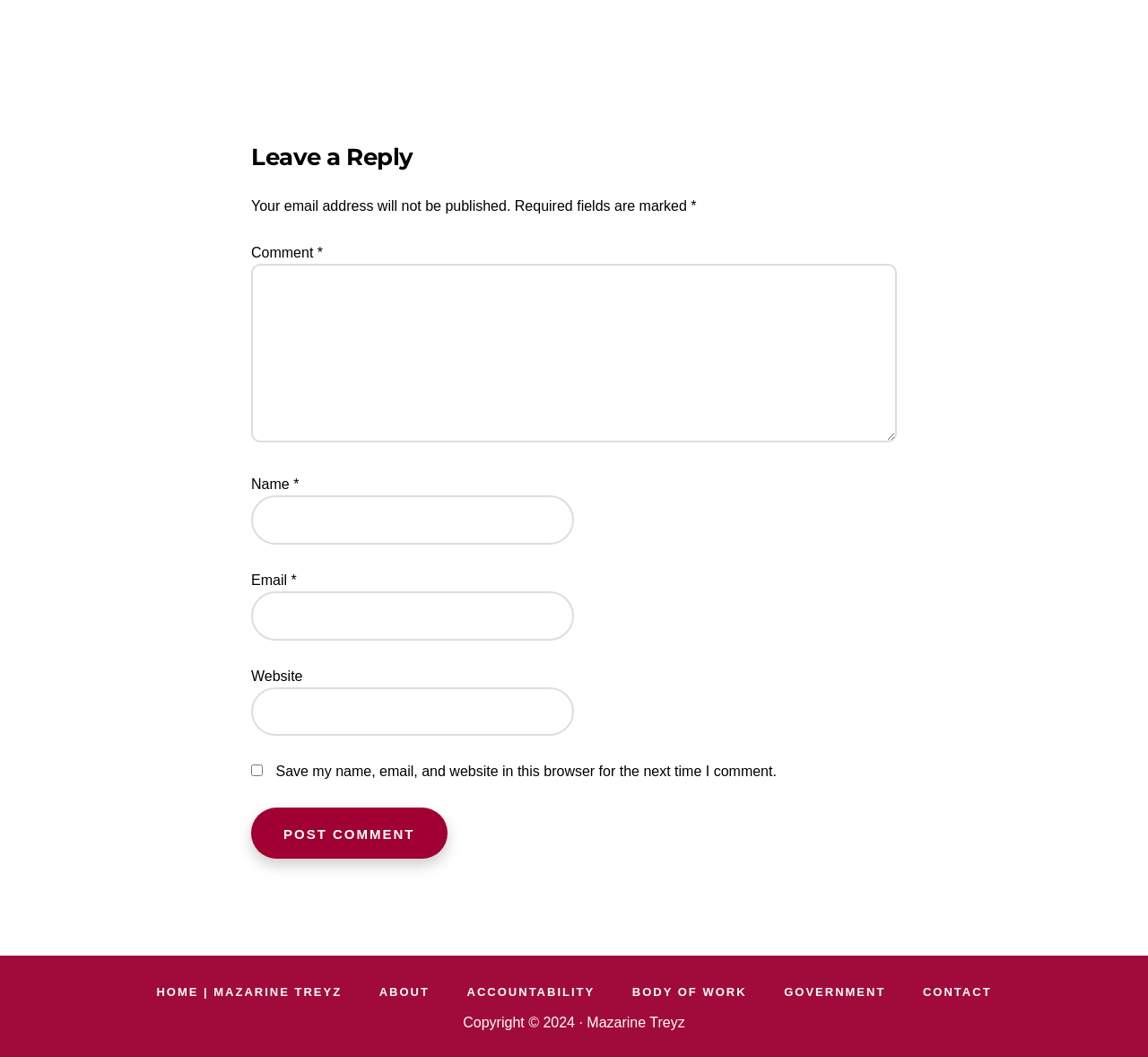What is the required information to leave a comment?
Using the image, provide a detailed and thorough answer to the question.

The 'Leave a Reply' section has three required fields: name, email, and comment. These fields are marked with an asterisk (*) indicating that they are mandatory. Users must fill in these fields to successfully submit their comment.